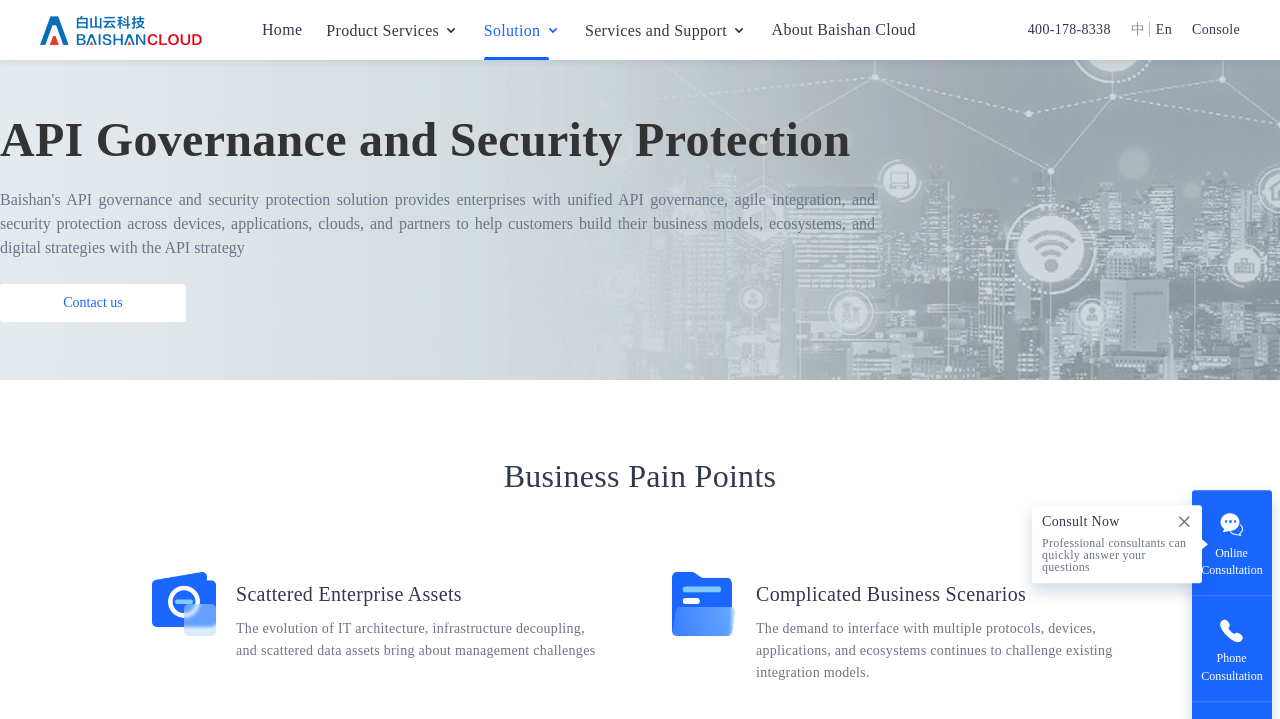What are the two consultation methods mentioned on the webpage?
Provide a detailed answer to the question using information from the image.

I found the two consultation methods 'Online Consultation' and 'Phone Consultation' mentioned on the webpage, which are likely used to get in touch with the company's consultants.